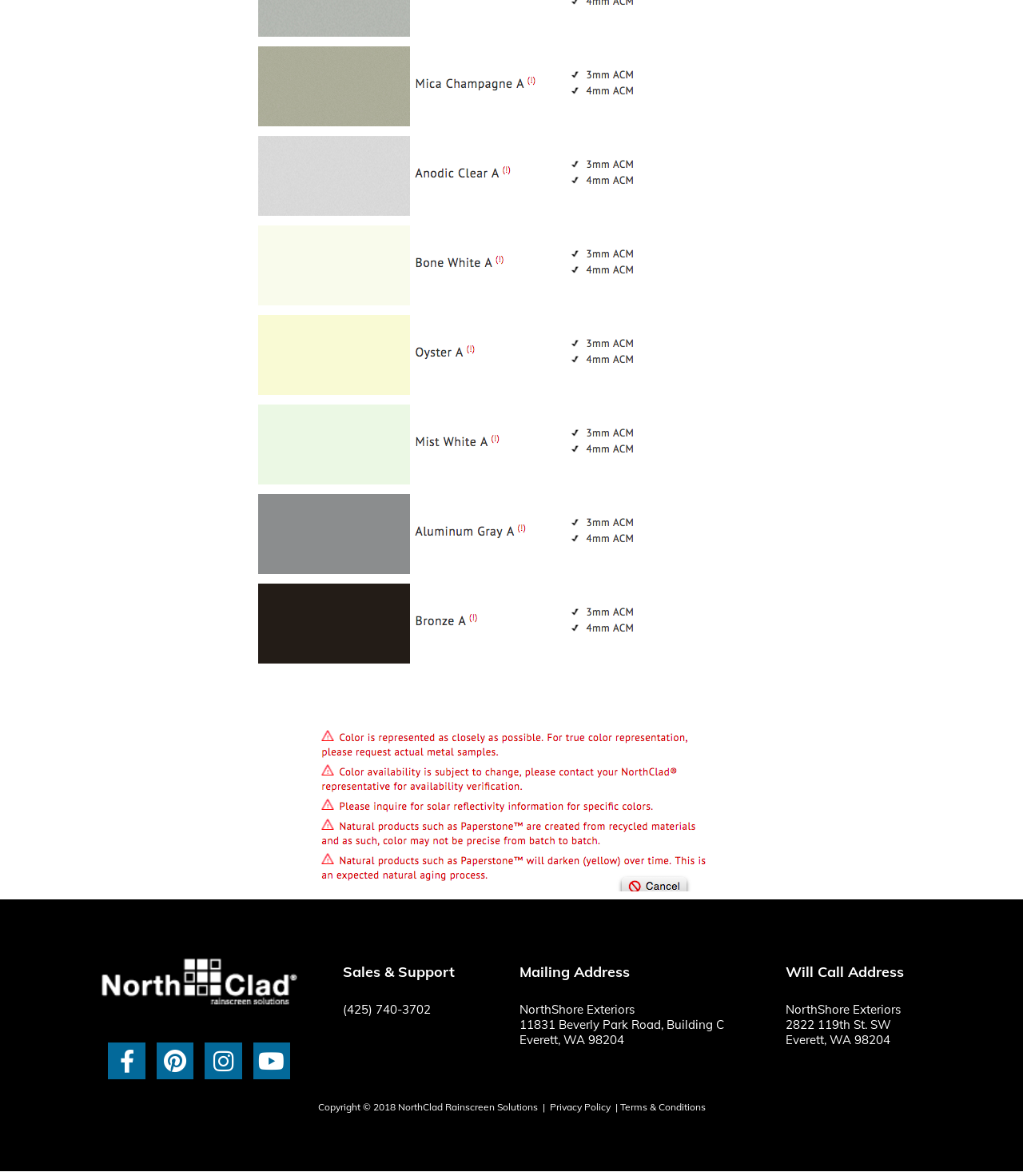Predict the bounding box coordinates for the UI element described as: "Privacy Policy". The coordinates should be four float numbers between 0 and 1, presented as [left, top, right, bottom].

[0.537, 0.936, 0.596, 0.947]